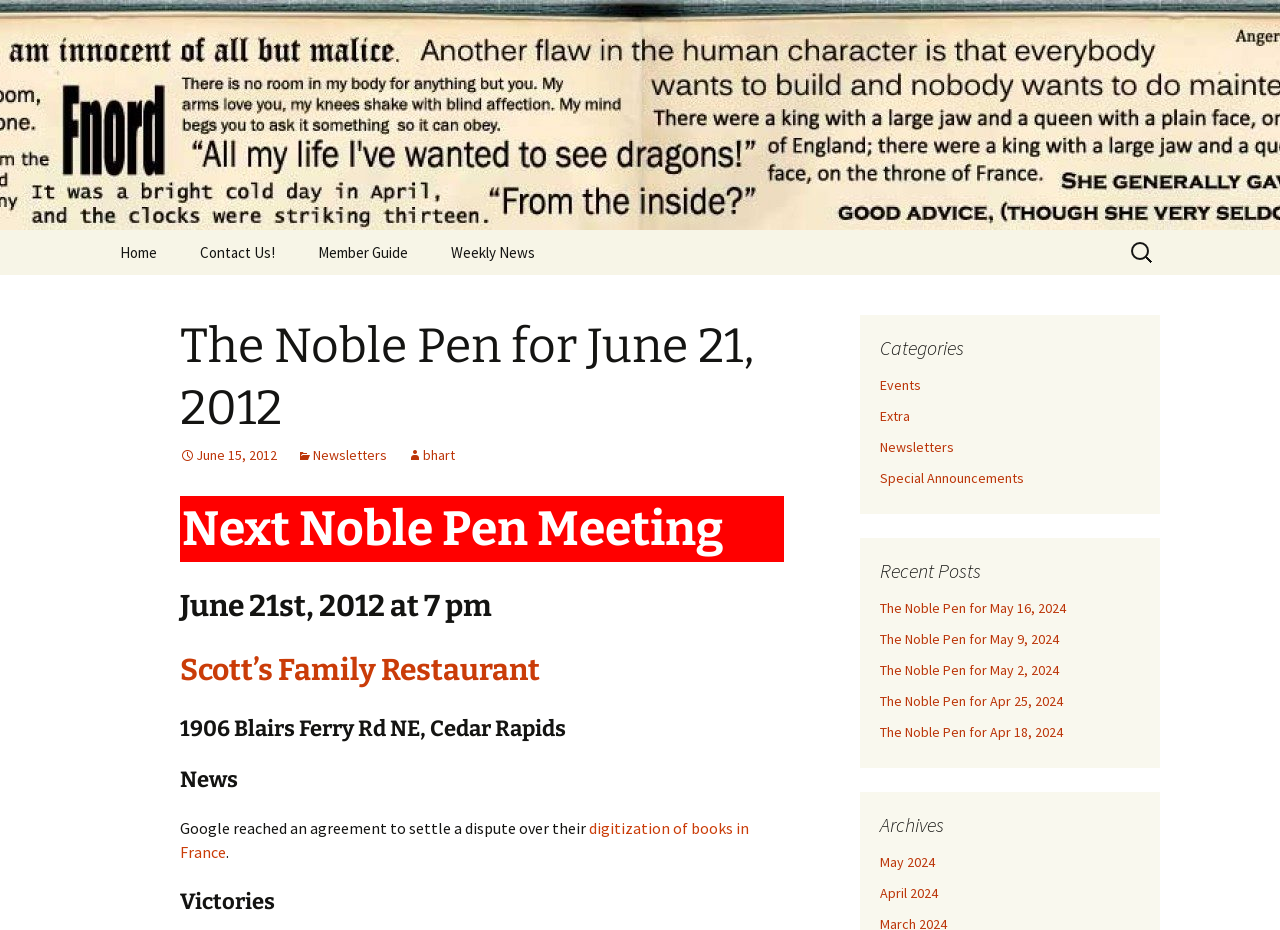Identify the bounding box coordinates of the specific part of the webpage to click to complete this instruction: "Search for something".

[0.88, 0.248, 0.906, 0.295]